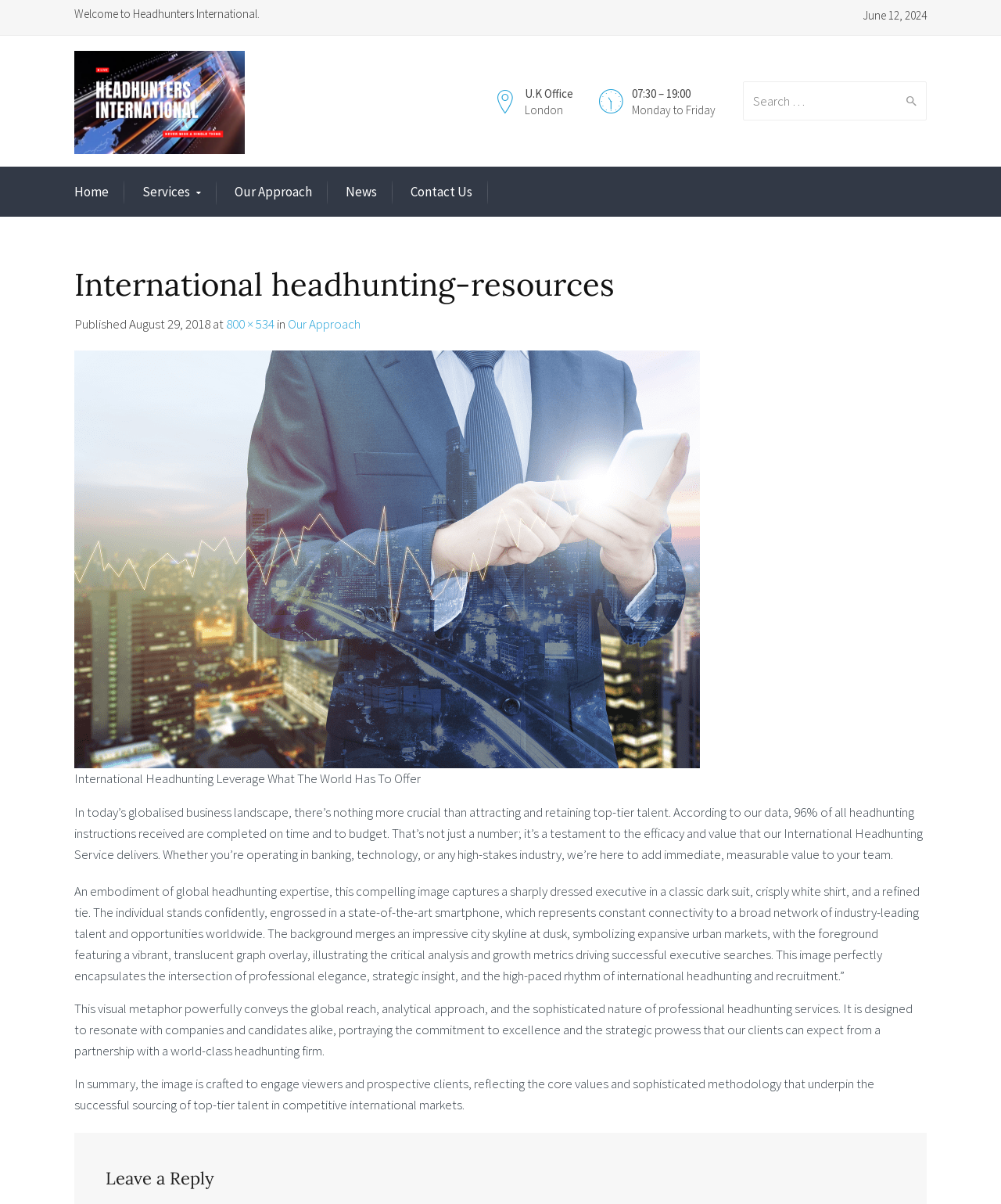Identify the bounding box coordinates of the area that should be clicked in order to complete the given instruction: "Leave a reply". The bounding box coordinates should be four float numbers between 0 and 1, i.e., [left, top, right, bottom].

[0.105, 0.967, 0.895, 0.99]